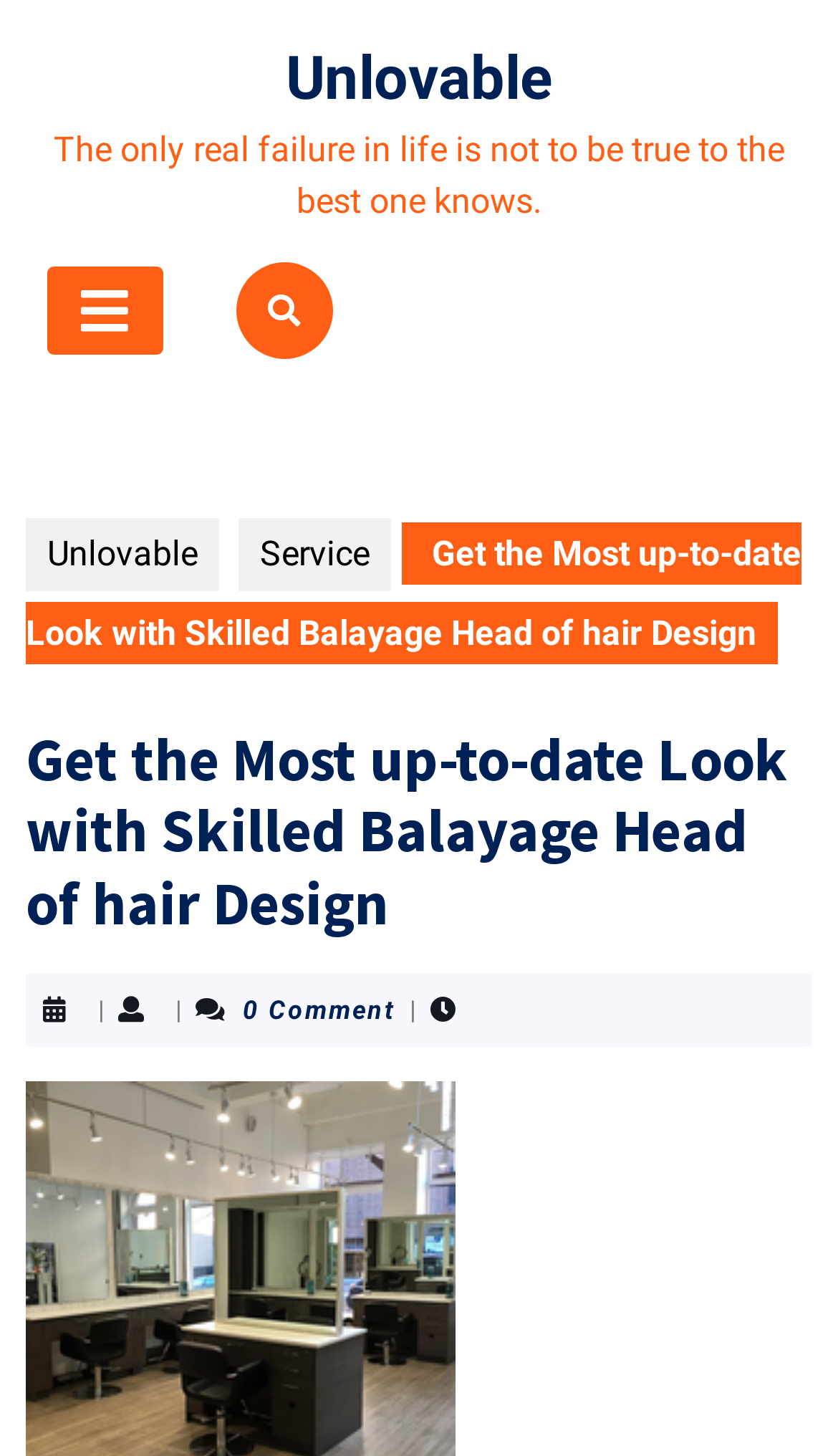Identify the first-level heading on the webpage and generate its text content.

Get the Most up-to-date Look with Skilled Balayage Head of hair Design